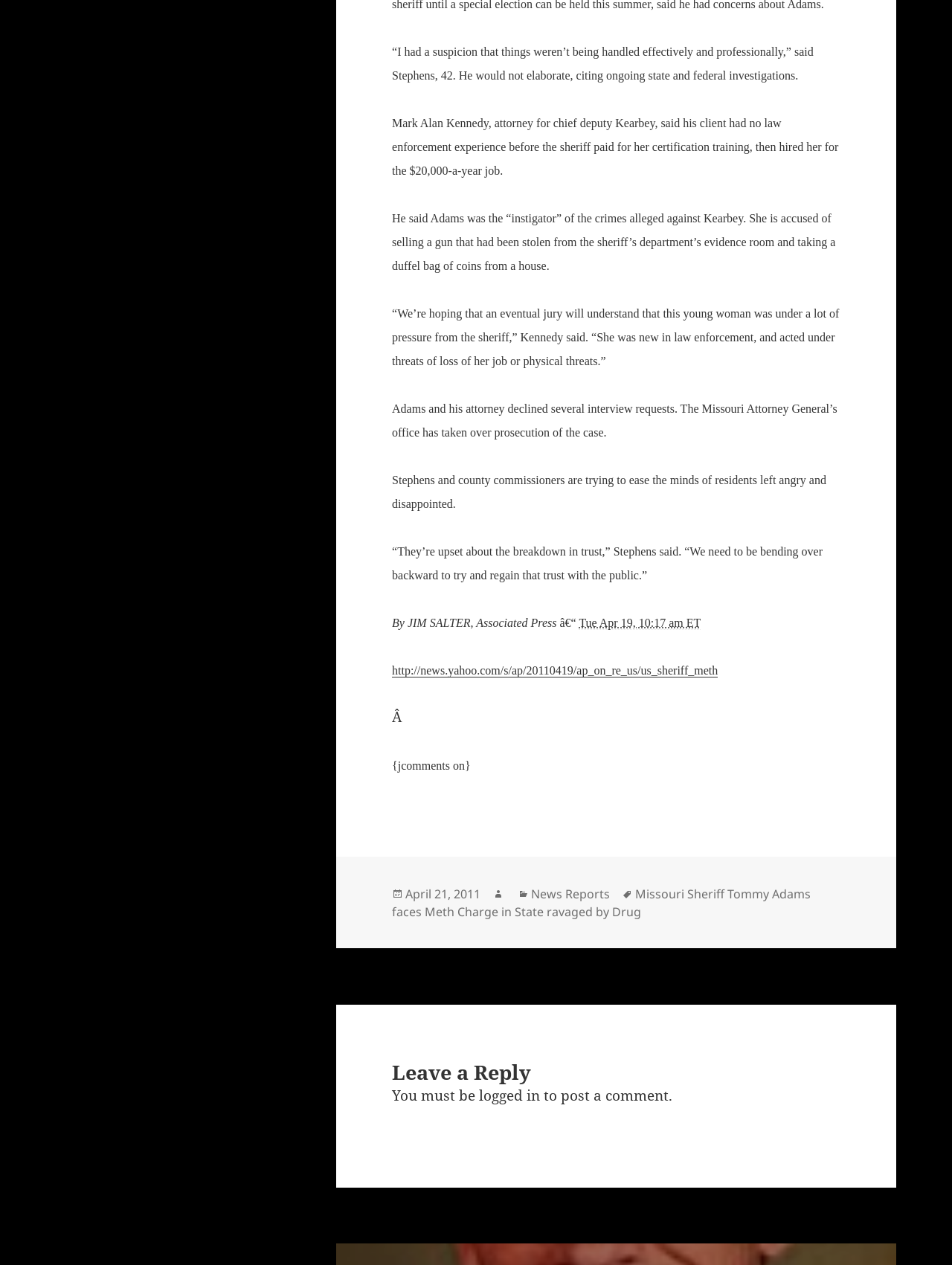What is the main topic of the webpage?
Please give a detailed and thorough answer to the question, covering all relevant points.

Based on the links and text on the webpage, it appears to be a website focused on exposing corruption and injustice in the legal system, with a specific focus on Lawless America.